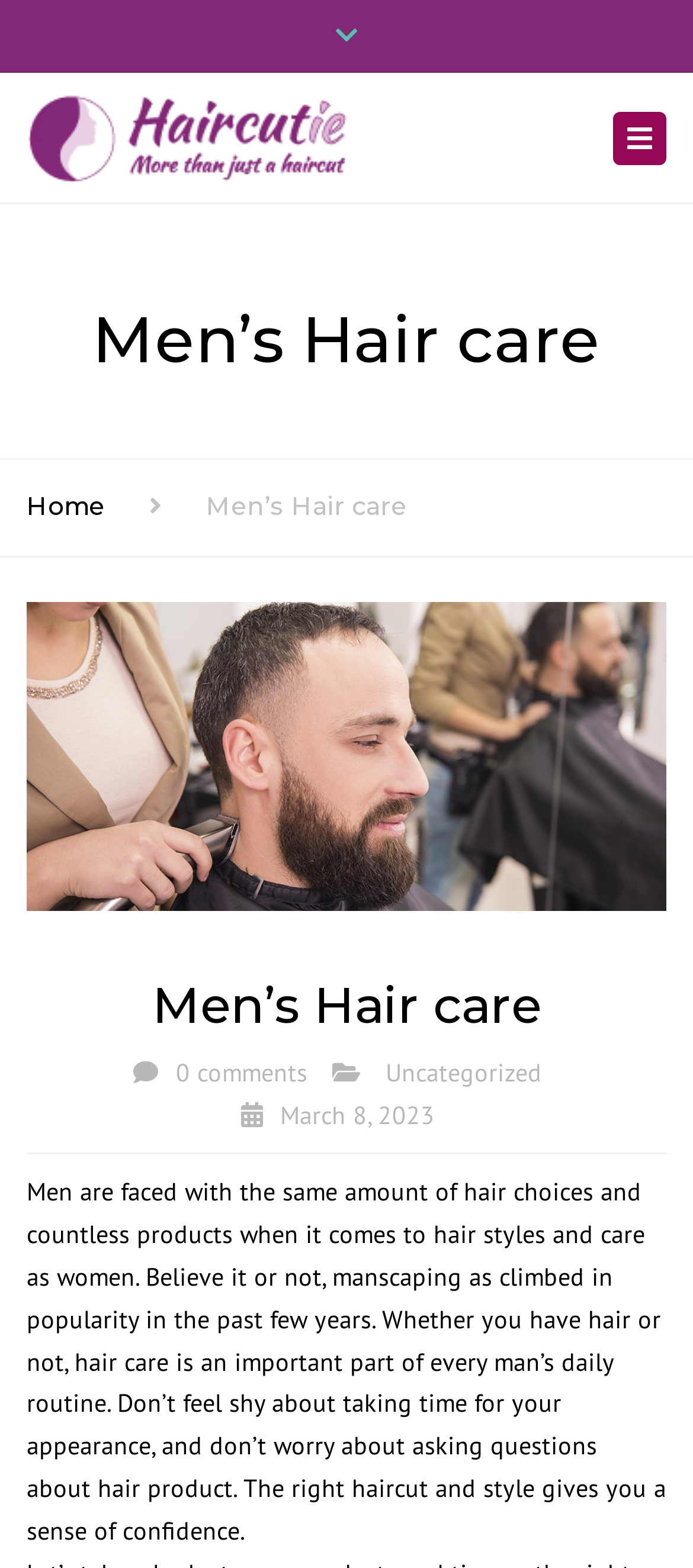Describe in detail what you see on the webpage.

The webpage is about Men's Hair care, with the title "Men's Hair care – Haircutie" at the top. At the top-right corner, there are social media links, including Facebook and Twitter, each represented by an image. Below the title, there is a section with business hours and contact information, including phone number and email address.

On the left side, there is a site logo, which is an image, and a navigation button labeled "Toggle navigation". Below the logo, there is a main heading "Men's Hair care" and a link to the "Home" page.

The main content of the webpage is a blog post or article, with a heading "Men's Hair care" and a subheading that is not explicitly stated. The article discusses the importance of hair care for men, mentioning that men have the same amount of hair choices and products as women, and that manscaping has become popular in recent years. The text encourages men to take time for their appearance and not be shy about asking questions about hair products, as the right haircut and style can give them confidence.

At the bottom of the article, there are links to "0 comments" and "Uncategorized", as well as the date "March 8, 2023".